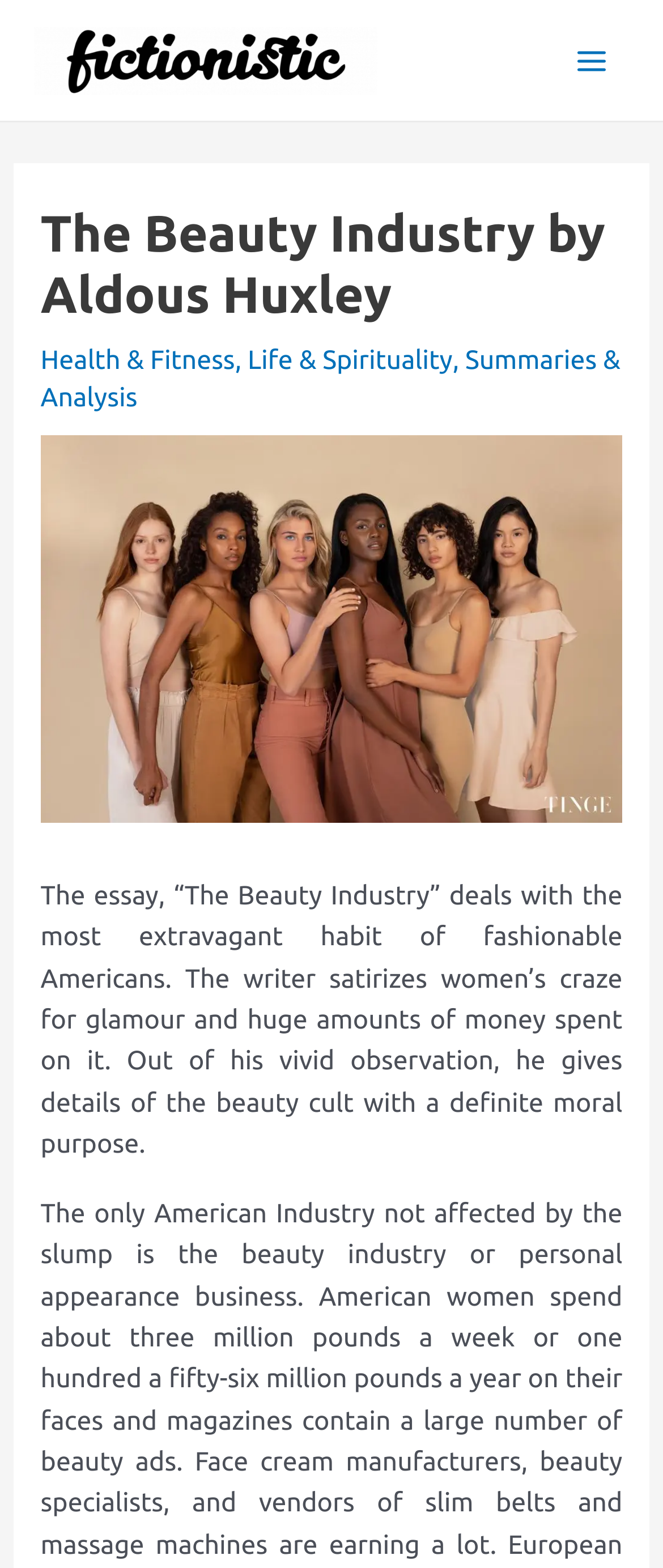What is the name of the essay?
Please provide a single word or phrase as your answer based on the image.

The Beauty Industry